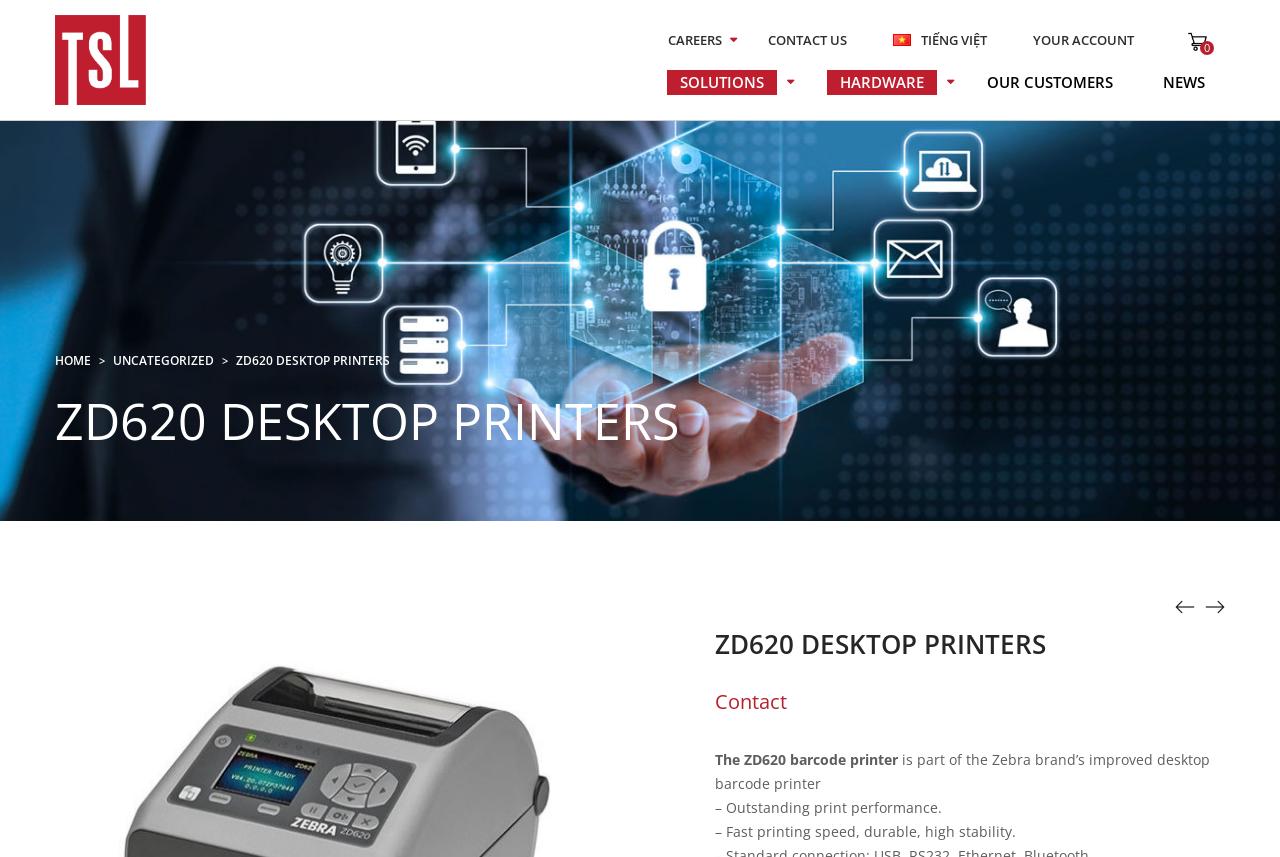Identify the bounding box coordinates for the element you need to click to achieve the following task: "view solutions". The coordinates must be four float values ranging from 0 to 1, formatted as [left, top, right, bottom].

[0.513, 0.081, 0.615, 0.111]